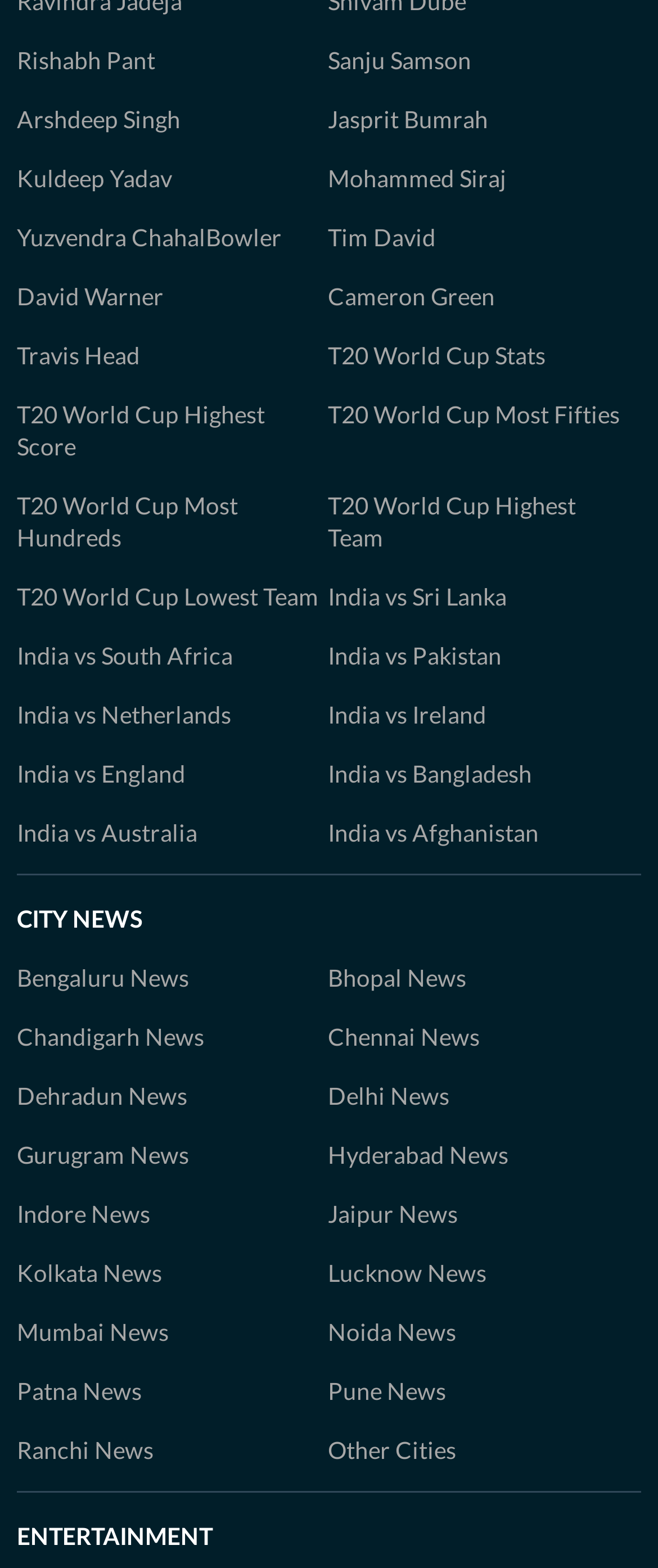Given the element description Entertainment, specify the bounding box coordinates of the corresponding UI element in the format (top-left x, top-left y, bottom-right x, bottom-right y). All values must be between 0 and 1.

[0.026, 0.97, 0.323, 0.988]